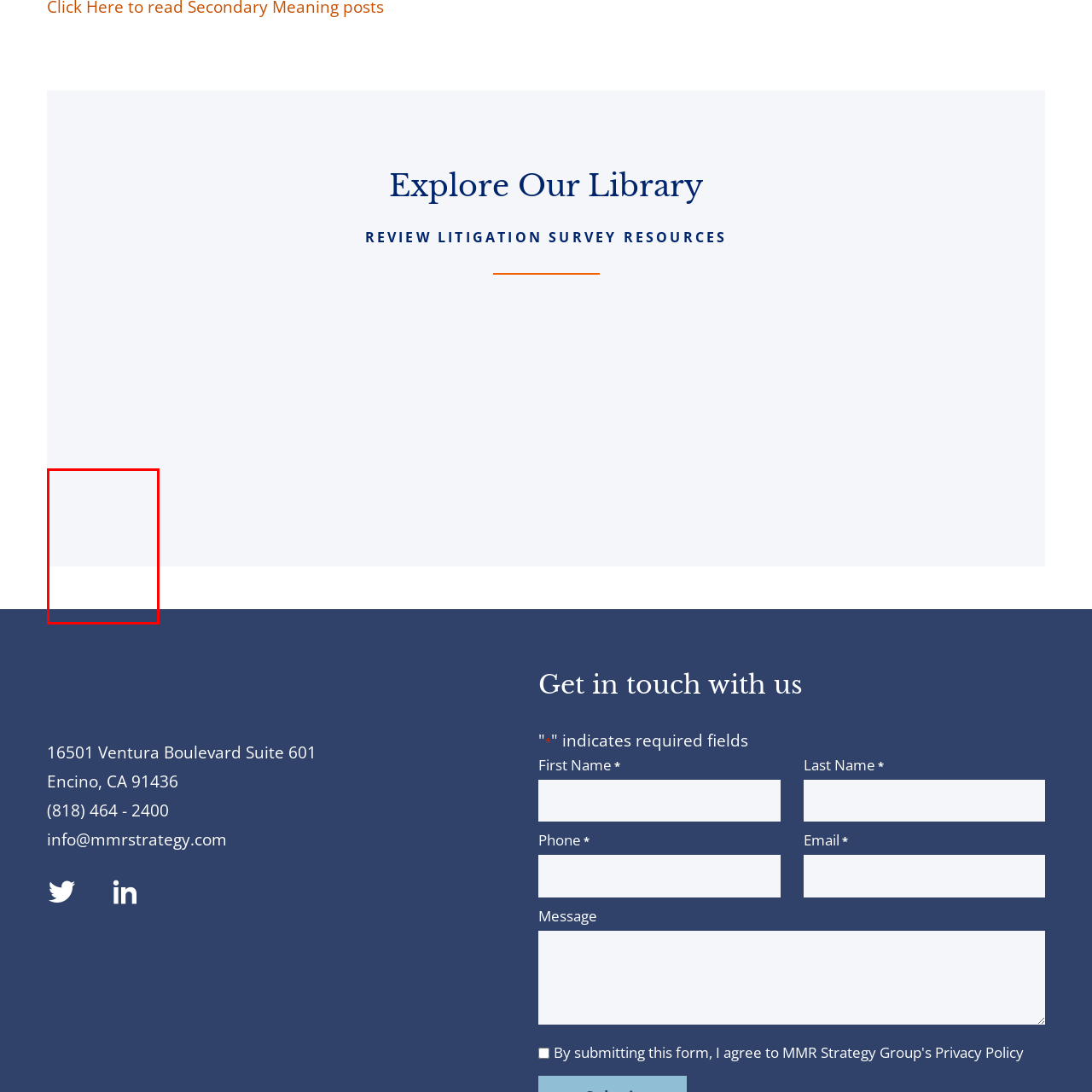What is the topic of the article section? Observe the image within the red bounding box and give a one-word or short-phrase answer.

Litigation survey resources